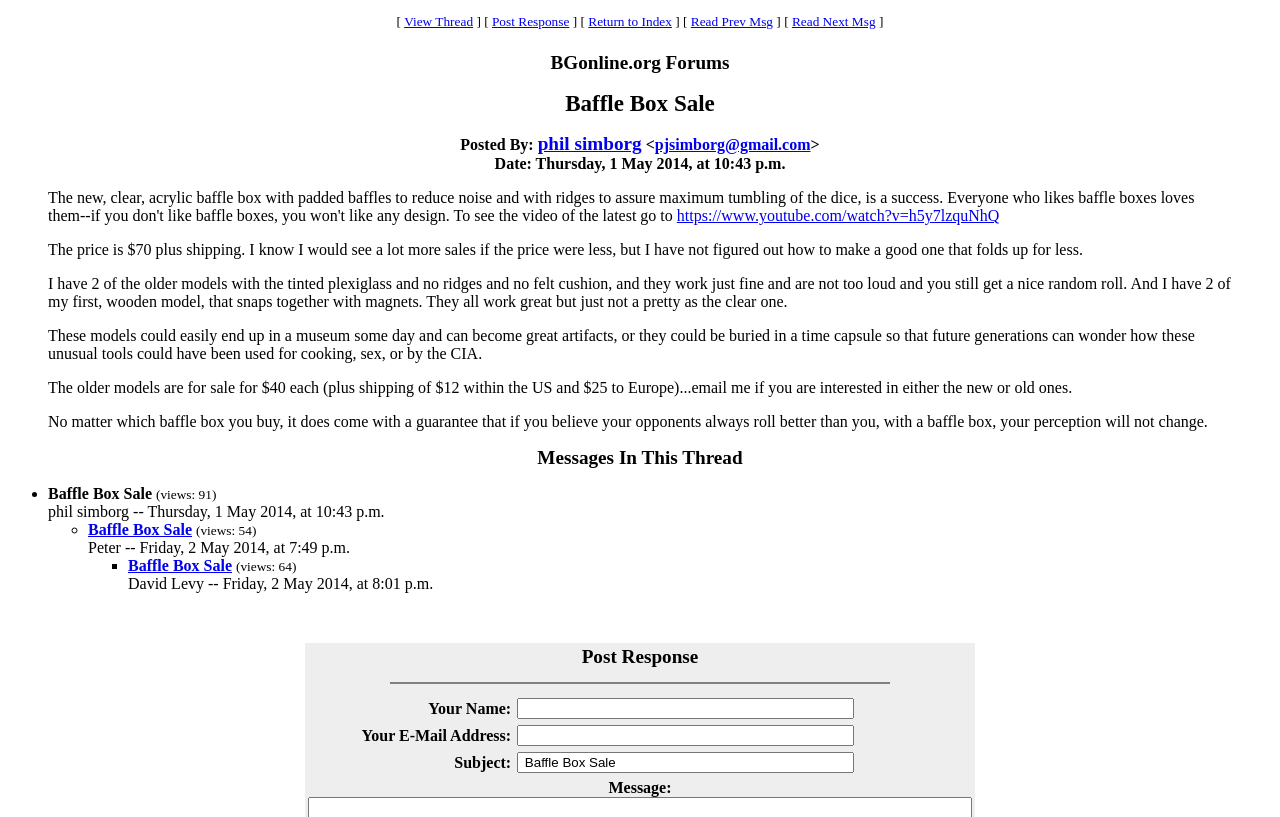What is the topic of the thread?
Provide an in-depth answer to the question, covering all aspects.

The topic of the thread is 'Baffle Box Sale' which is indicated by the text 'Baffle Box Sale' at the top of the webpage and also repeated in the thread messages.